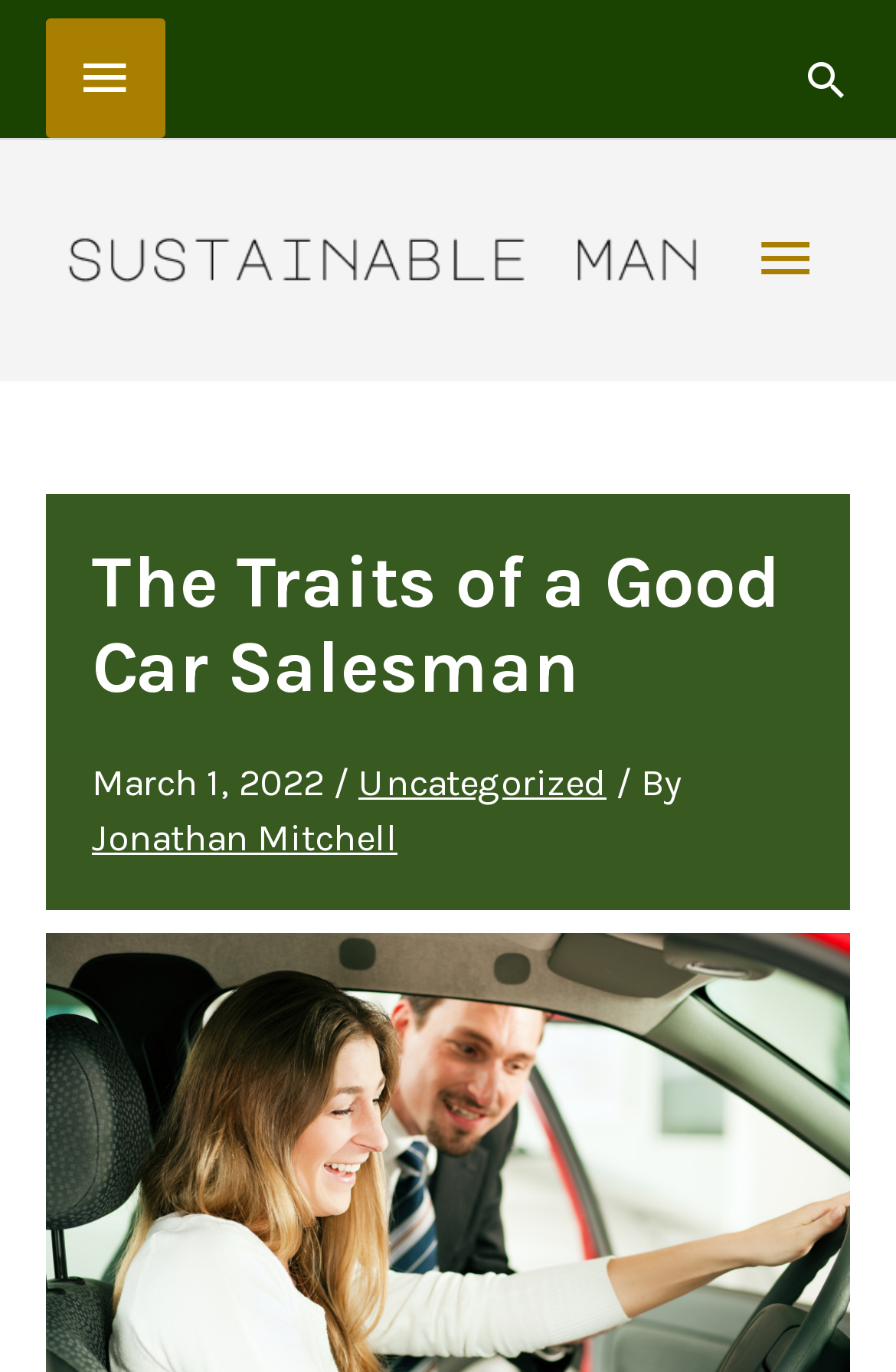What is the category of the article?
Kindly give a detailed and elaborate answer to the question.

I found the category of the article by looking at the link element that says 'Uncategorized' which is located below the main heading and next to the text '/'.